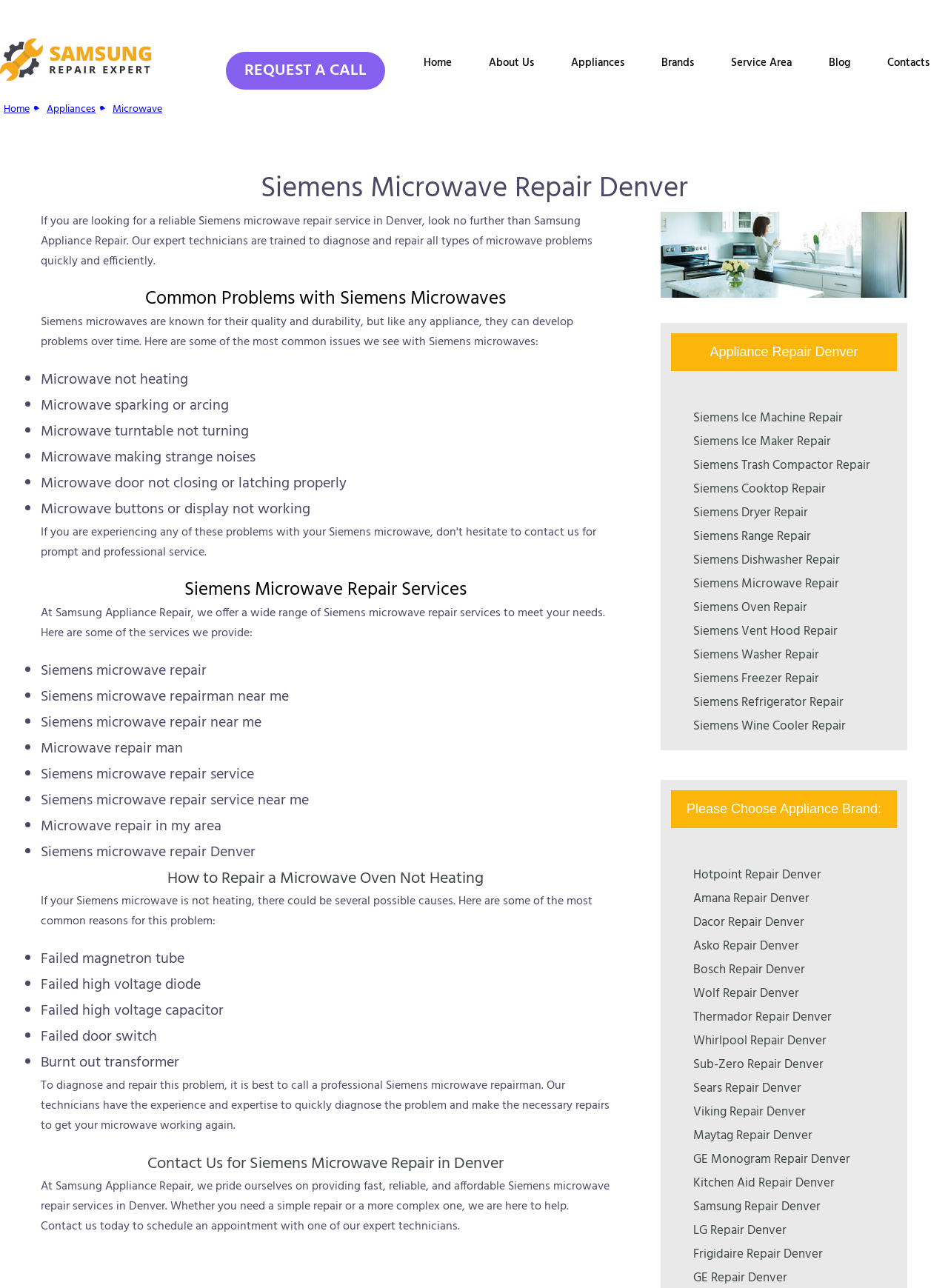What is the possible cause of a Siemens microwave not heating?
Look at the screenshot and respond with a single word or phrase.

Failed magnetron tube